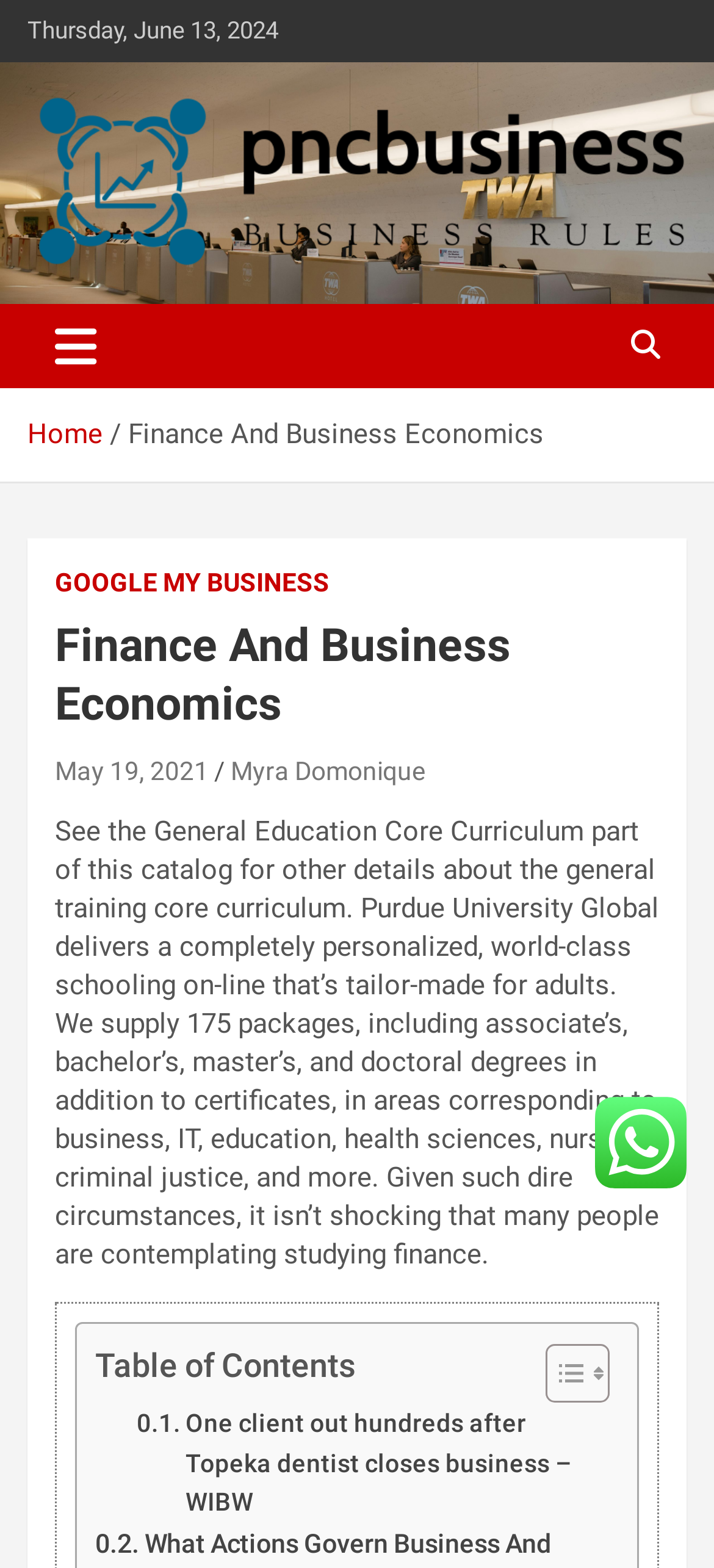Deliver a detailed narrative of the webpage's visual and textual elements.

The webpage is about Finance and Business Economics, specifically related to Pncbusiness. At the top, there is a date "Thursday, June 13, 2024" and a link to "Pncbusiness" with an accompanying image. Below this, there is a heading "Pncbusiness" with a link to the same name. To the right of this heading, there is a static text "Business rules".

On the top-right corner, there is a button "Toggle navigation" that controls a navigation bar. Below this button, there is a navigation section "Breadcrumbs" that contains links to "Home" and "Finance And Business Economics", as well as a link to "GOOGLE MY BUSINESS".

The main content of the webpage is divided into sections. The first section has a heading "Finance And Business Economics" and contains links to "May 19, 2021" and "Myra Domonique". Below this, there is a long paragraph of text that discusses Purdue University Global and its programs, including business, IT, education, and more.

Further down, there is a table of contents with a link to "Toggle Table of Content". The table of contents has a few links to other sections of the webpage. At the bottom of the page, there is an image and a link to an article titled ". One client out hundreds after Topeka dentist closes business – WIBW".